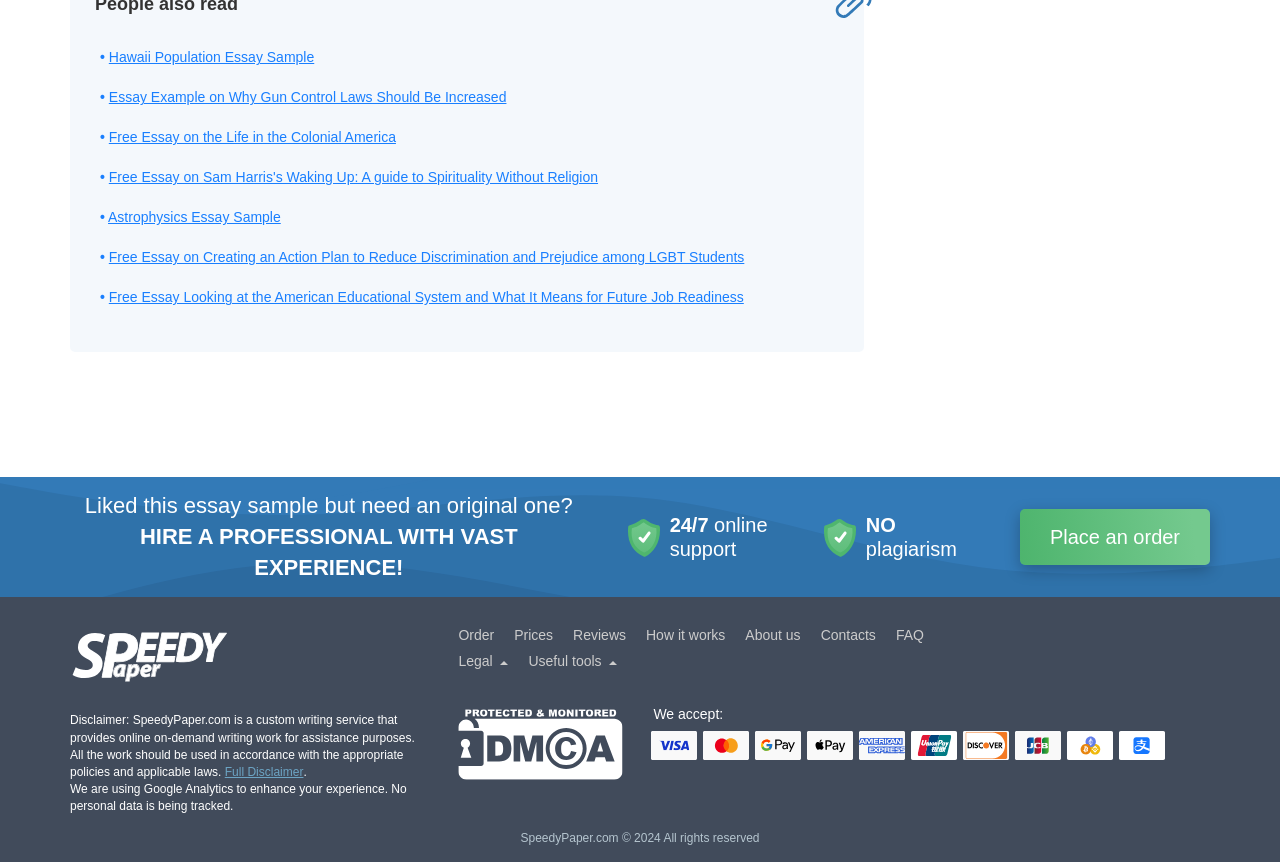Find the bounding box coordinates for the area you need to click to carry out the instruction: "Click on the 'Hire a professional with vast experience!' button". The coordinates should be four float numbers between 0 and 1, indicated as [left, top, right, bottom].

[0.109, 0.608, 0.404, 0.673]